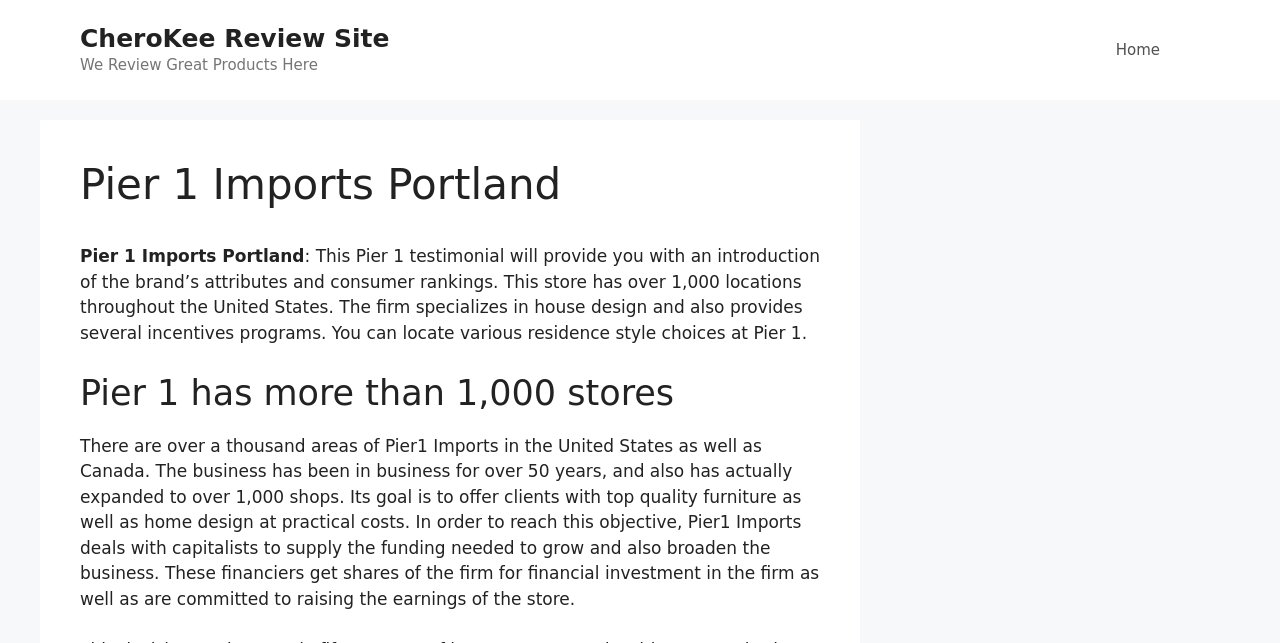Offer an extensive depiction of the webpage and its key elements.

The webpage is about Pier 1 Imports in Portland, showcasing the brand's attributes and consumer rankings. At the top of the page, there is a banner with a link to the "CheroKee Review Site" and a static text "We Review Great Products Here". 

To the right of the banner, there is a primary navigation menu with a single link to "Home". Below the banner, there is a heading "Pier 1 Imports Portland" followed by a paragraph of text that provides an introduction to the brand, mentioning its over 1,000 locations throughout the United States, its specialization in home design, and its incentives programs.

Further down, there is a heading "Pier 1 has more than 1,000 stores" followed by a block of text that elaborates on the number of Pier 1 Imports locations in the United States and Canada, the company's history, and its goal to provide quality furniture and home design at affordable prices.